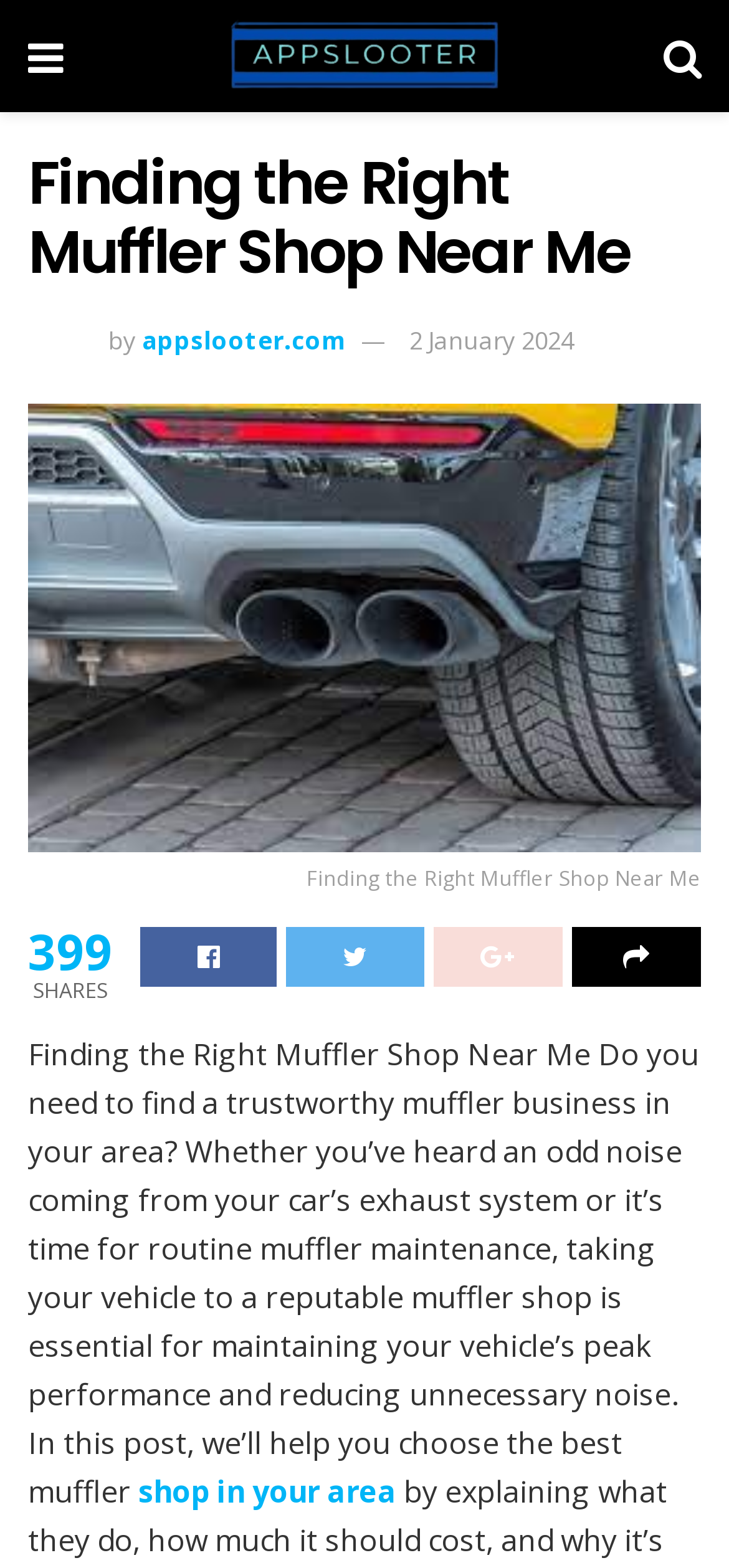What is the website's name?
From the details in the image, answer the question comprehensively.

I determined the website's name by looking at the top-left corner of the webpage, where I found a link with the text 'Appslooter' and an image with the same name.